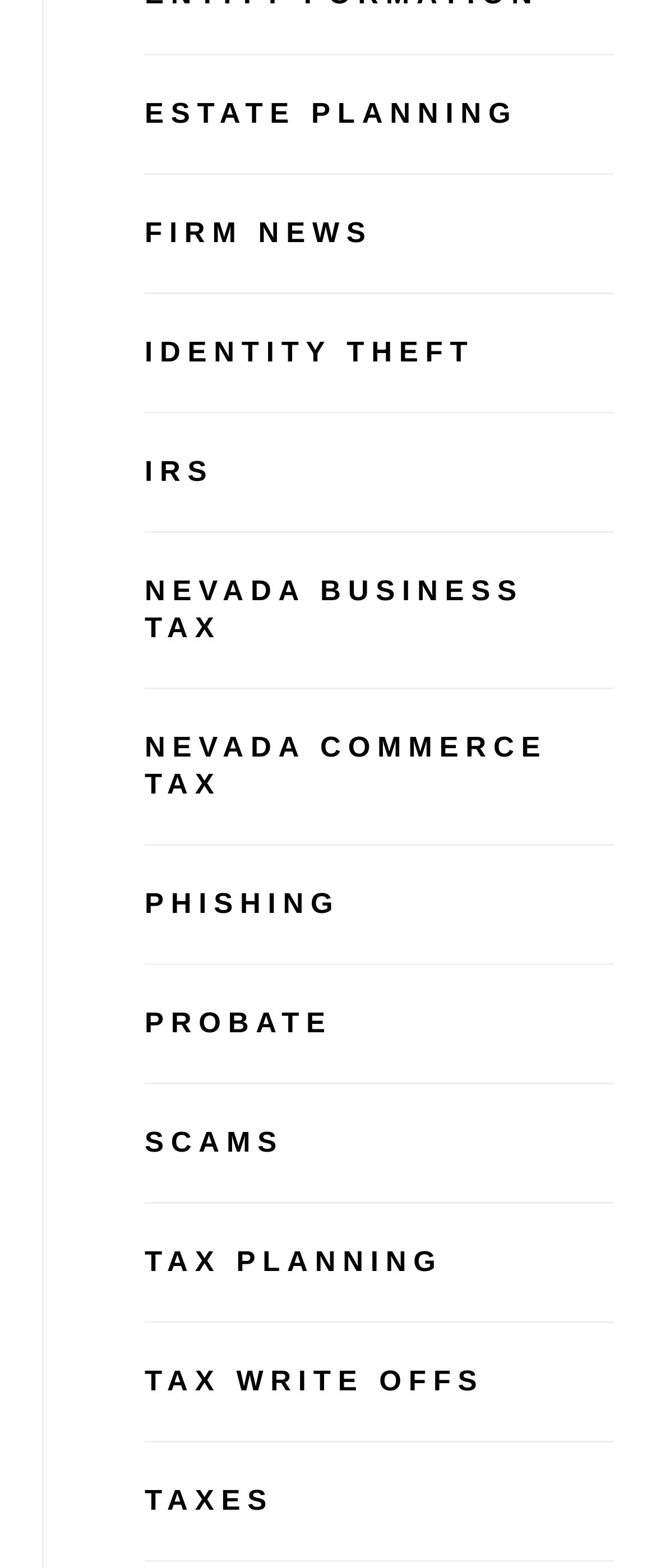Locate the bounding box coordinates of the clickable region necessary to complete the following instruction: "Click on ESTATE PLANNING". Provide the coordinates in the format of four float numbers between 0 and 1, i.e., [left, top, right, bottom].

[0.221, 0.035, 0.936, 0.112]